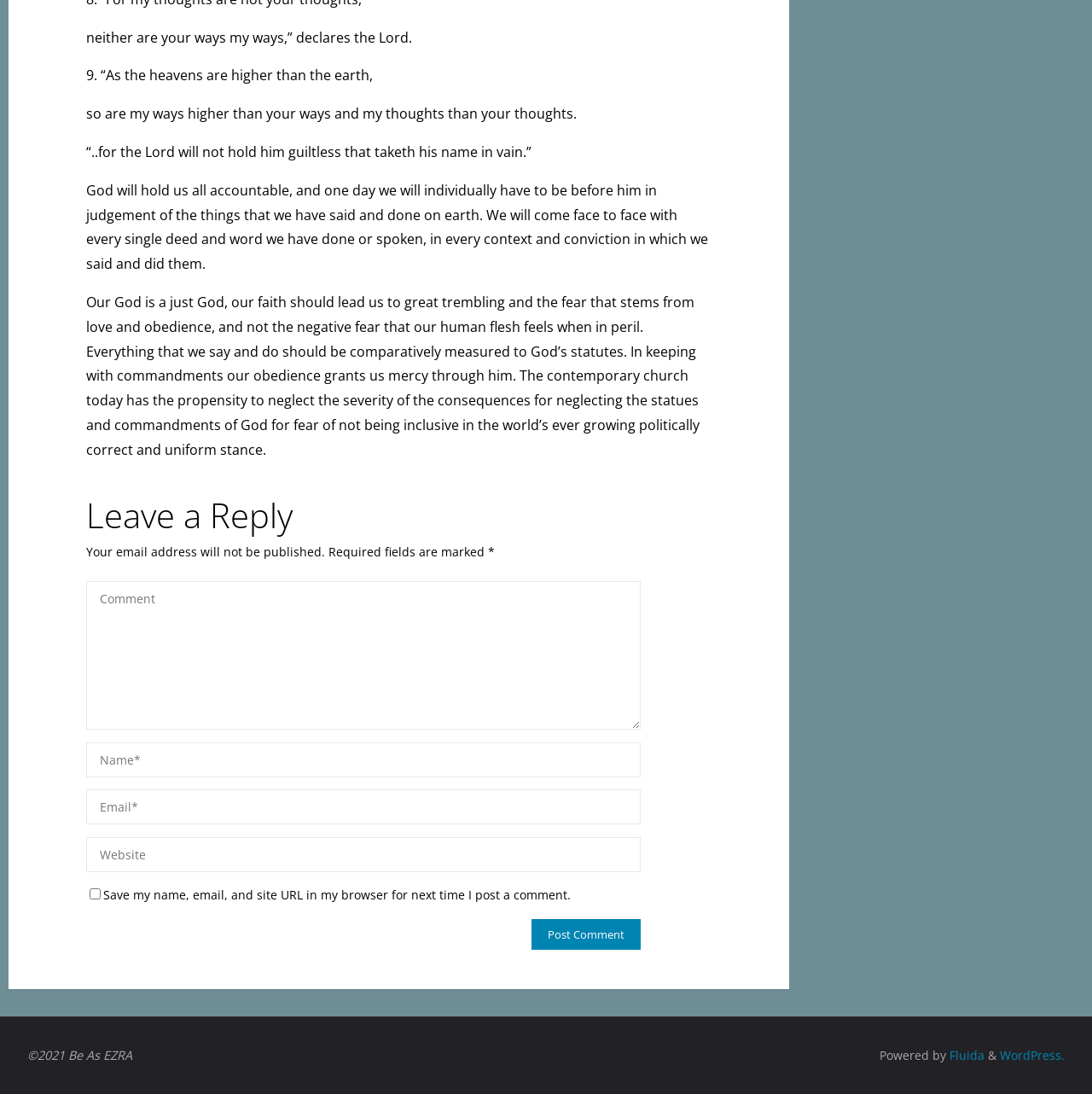What platform is the website built on?
Look at the webpage screenshot and answer the question with a detailed explanation.

The webpage has a footer section that mentions 'Powered by' followed by a link to 'Fluida' and then 'WordPress', indicating that the website is built on the WordPress platform.